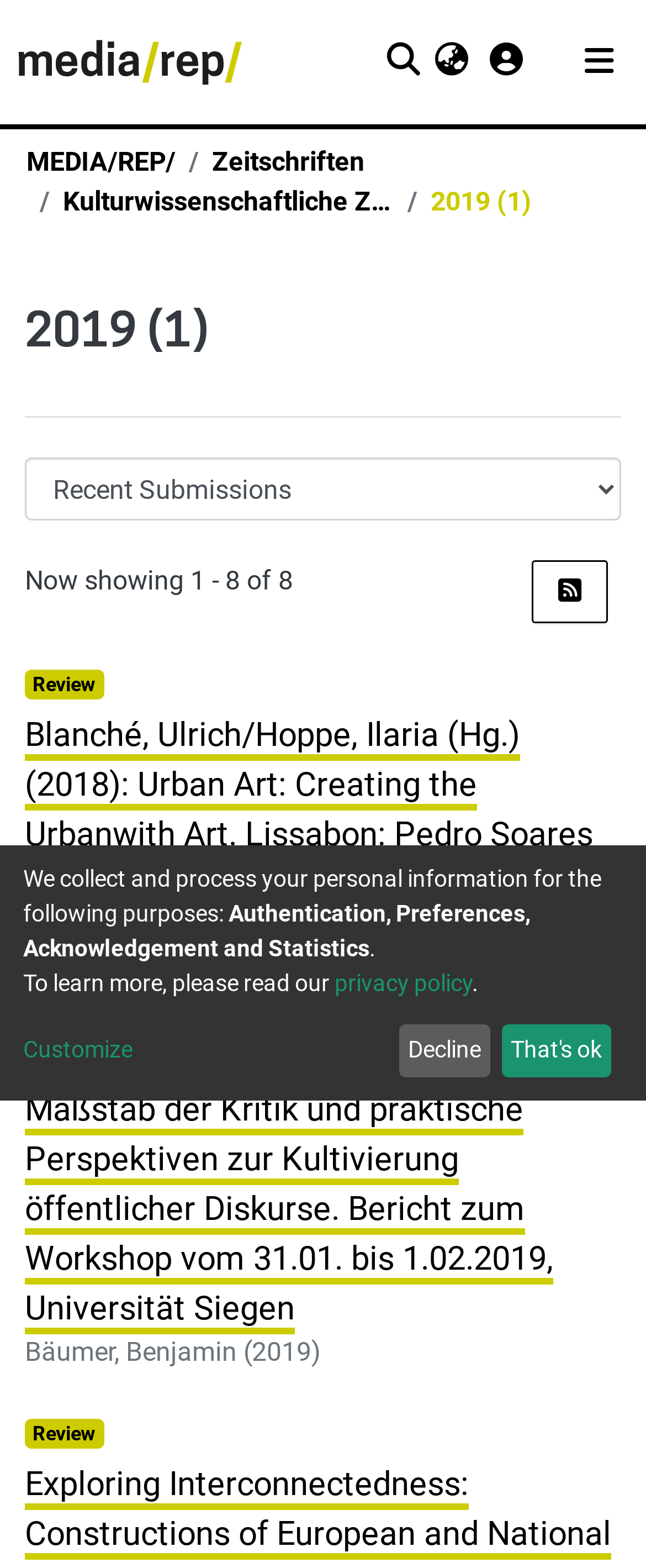Use a single word or phrase to answer this question: 
How many search results are shown on this page?

8